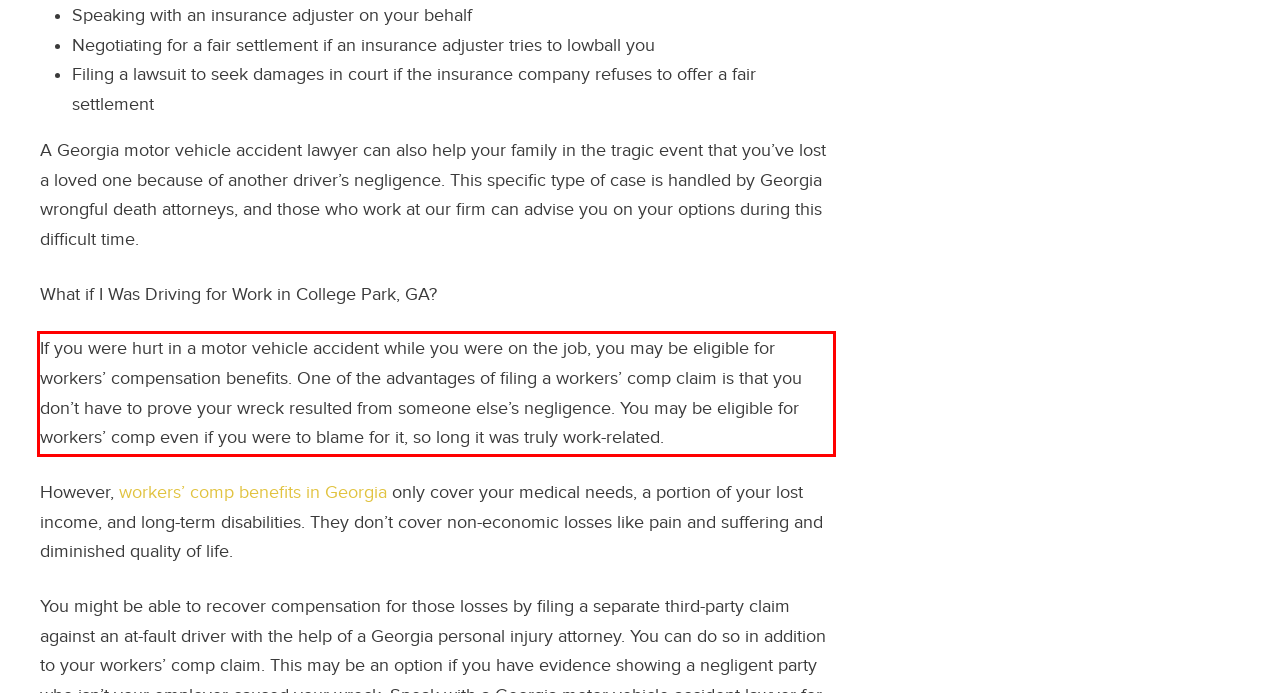Given the screenshot of the webpage, identify the red bounding box, and recognize the text content inside that red bounding box.

If you were hurt in a motor vehicle accident while you were on the job, you may be eligible for workers’ compensation benefits. One of the advantages of filing a workers’ comp claim is that you don’t have to prove your wreck resulted from someone else’s negligence. You may be eligible for workers’ comp even if you were to blame for it, so long it was truly work-related.